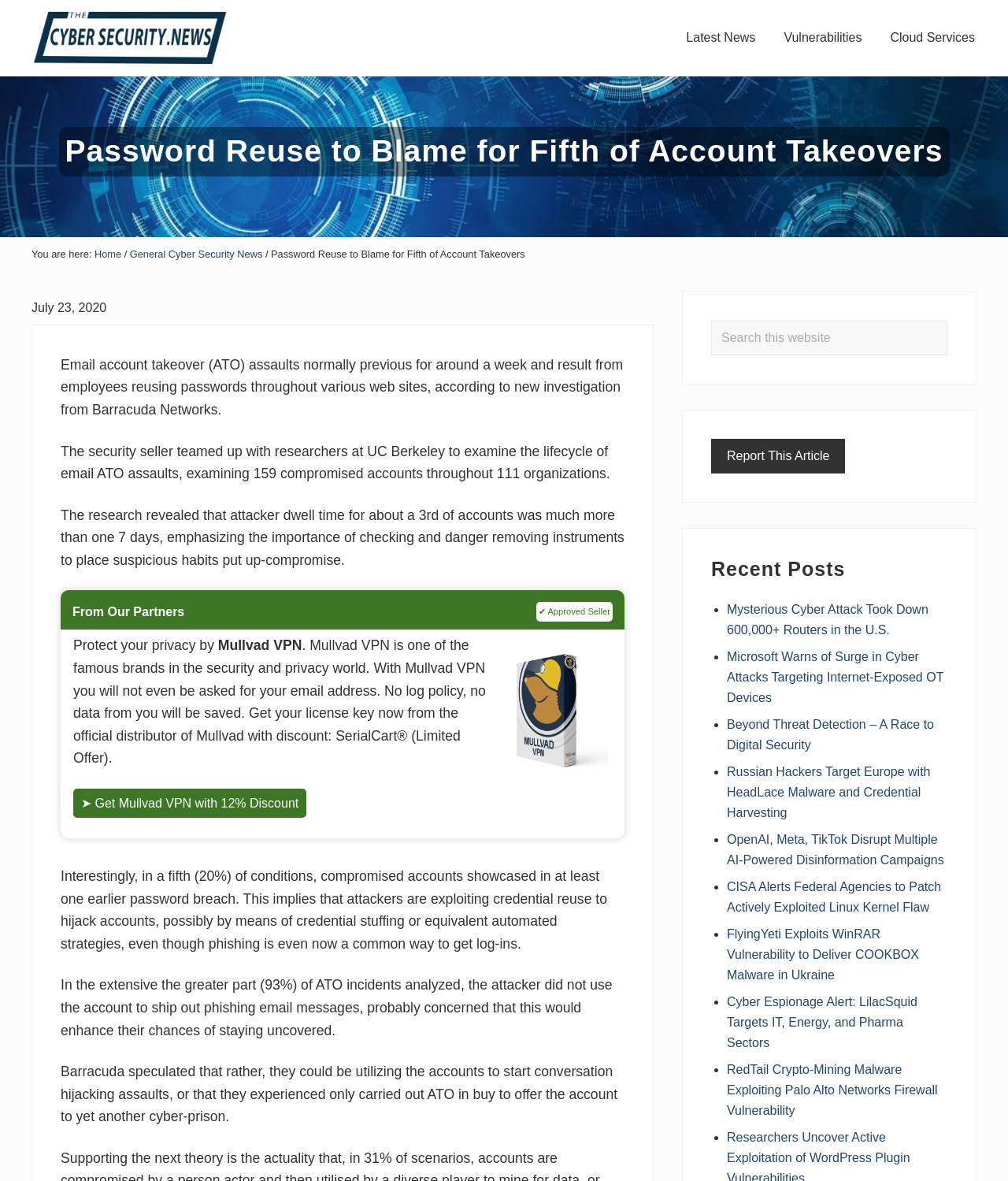What is the name of the security seller mentioned in the article?
Answer the question with as much detail as possible.

The name of the security seller can be found in the paragraph that starts with 'The security seller teamed up with researchers at UC Berkeley...' which mentions Barracuda Networks as the security seller.